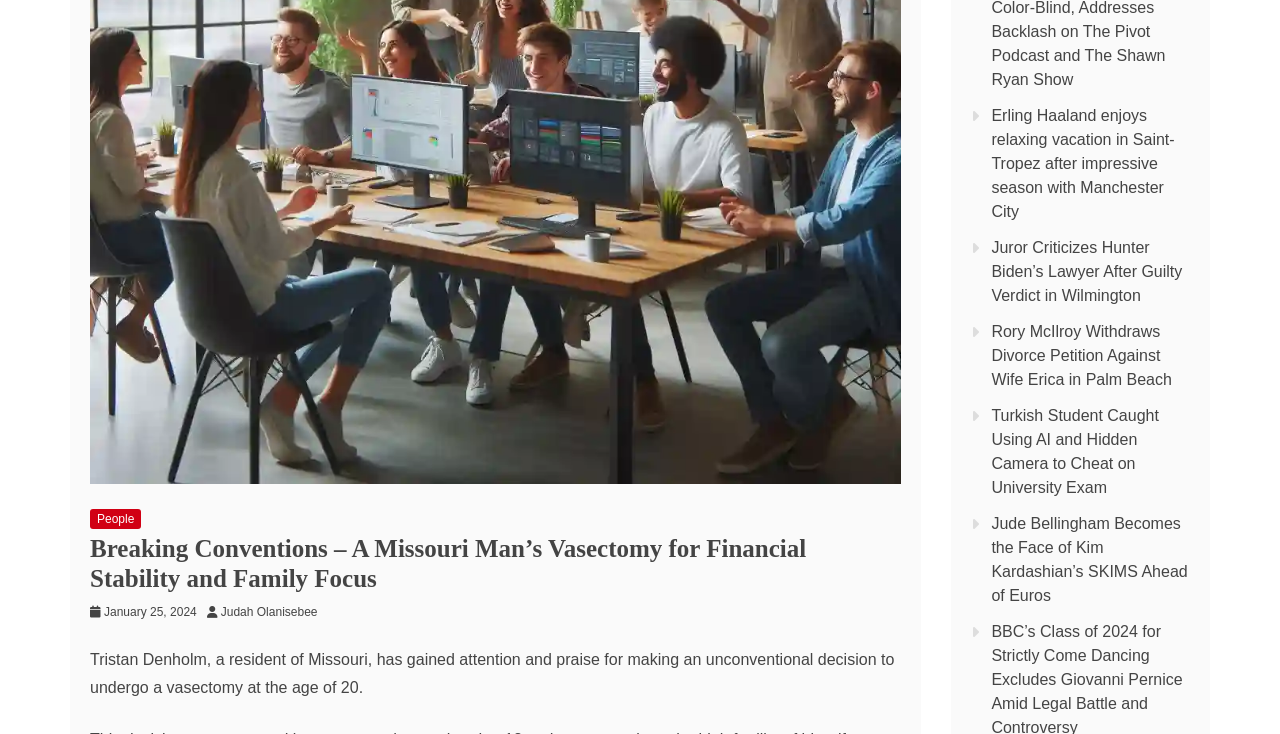Given the element description, predict the bounding box coordinates in the format (top-left x, top-left y, bottom-right x, bottom-right y), using floating point numbers between 0 and 1: Judah Olanisebee

[0.172, 0.824, 0.256, 0.843]